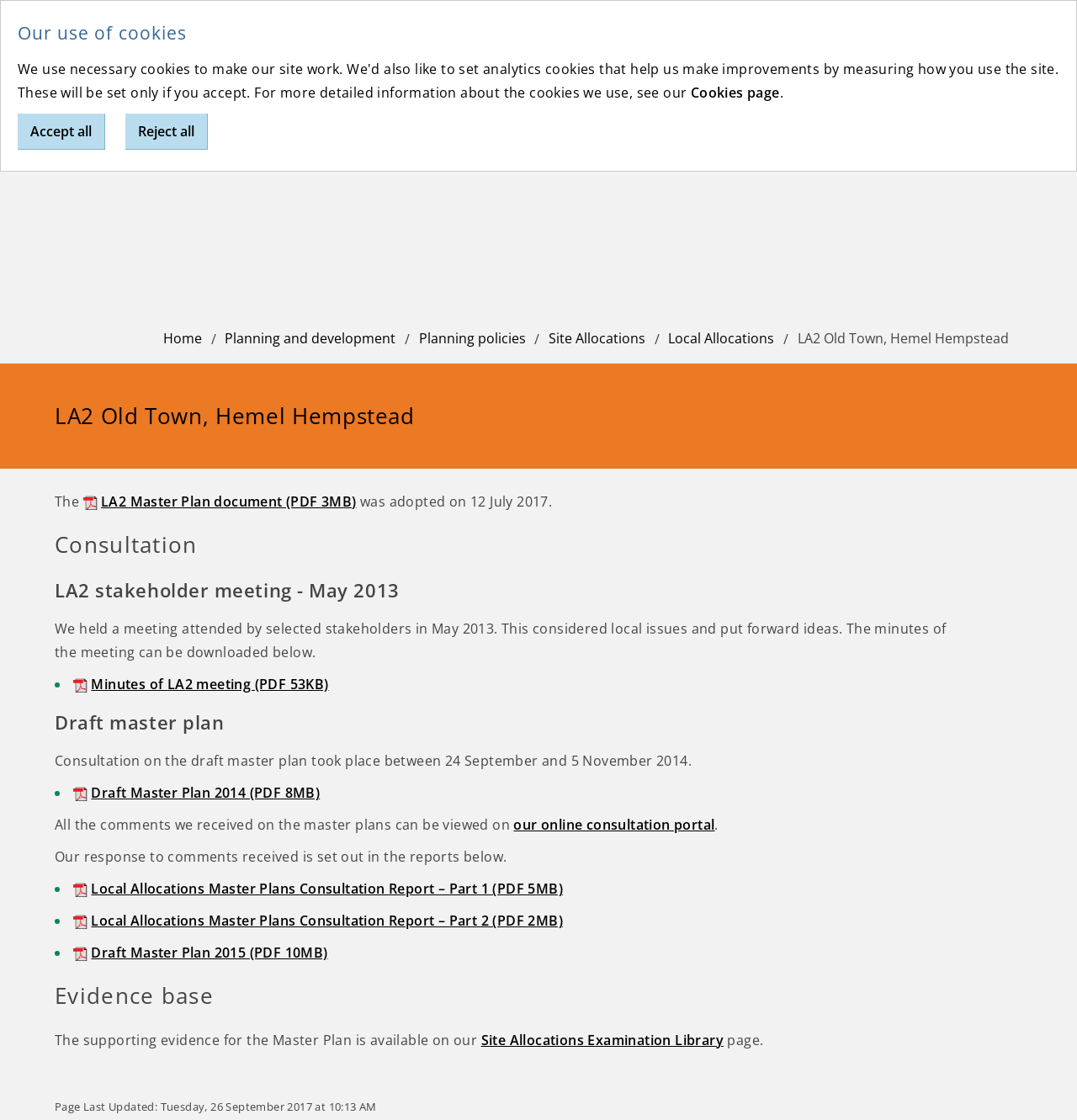Based on the provided description, "MyDacorum", find the bounding box of the corresponding UI element in the screenshot.

[0.63, 0.0, 0.742, 0.06]